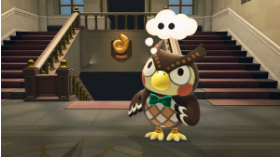Explain the details of the image you are viewing.

In this charming scene from the popular game *Animal Crossing: New Horizons*, we see an anthropomorphic owl character, known for his wisdom and guidance, standing thoughtfully in a beautifully designed hall. The character sports a distinctive brown plumage and a stylish bowtie that adds to his quirky personality. Above him, a thought bubble with three dots suggests he is deep in contemplation, perhaps pondering a question or problem. The elegant staircase in the background, adorned with polished railings, leads further into the building, hinting at the exploration opportunities within. The wall features a decorative motif, adding to the aesthetic appeal of the setting. This image encapsulates the whimsical and engaging world of animal villagers, inviting players to immerse themselves in their delightful surroundings.